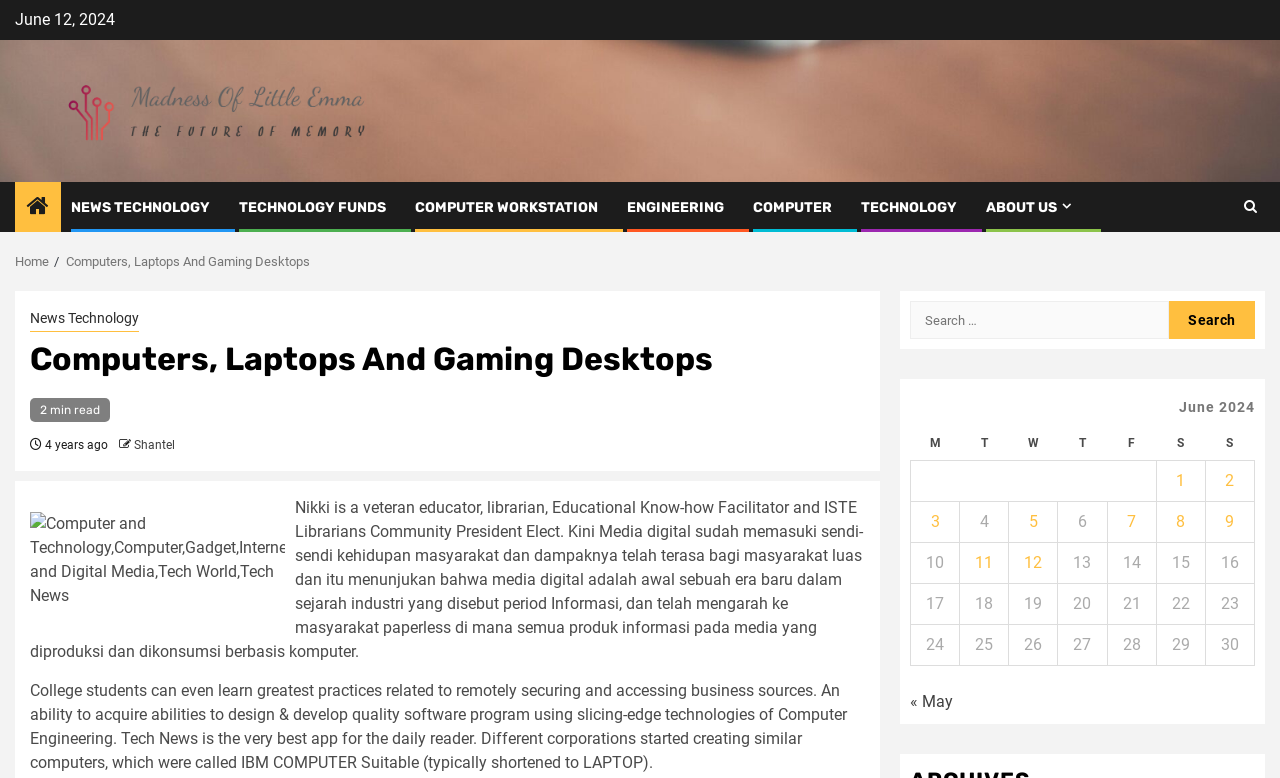How many days are listed in the table?
Analyze the image and deliver a detailed answer to the question.

I counted the number of rows in the table with the caption 'June 2024' and found that there are 23 days listed, from June 1 to June 23.